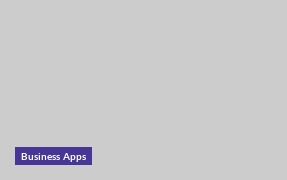Provide an in-depth description of the image.

The image features a prominently displayed button labeled "Business Apps," designed to guide users towards related content or sections focused on business applications. The button is characterized by its blue background, which stands out against a gray backdrop, enhancing visibility and user engagement. This visual element likely serves as a navigation tool, inviting users to explore various business-related topics or resources available on the website. Overall, it promotes a user-friendly experience by making important links easily accessible.